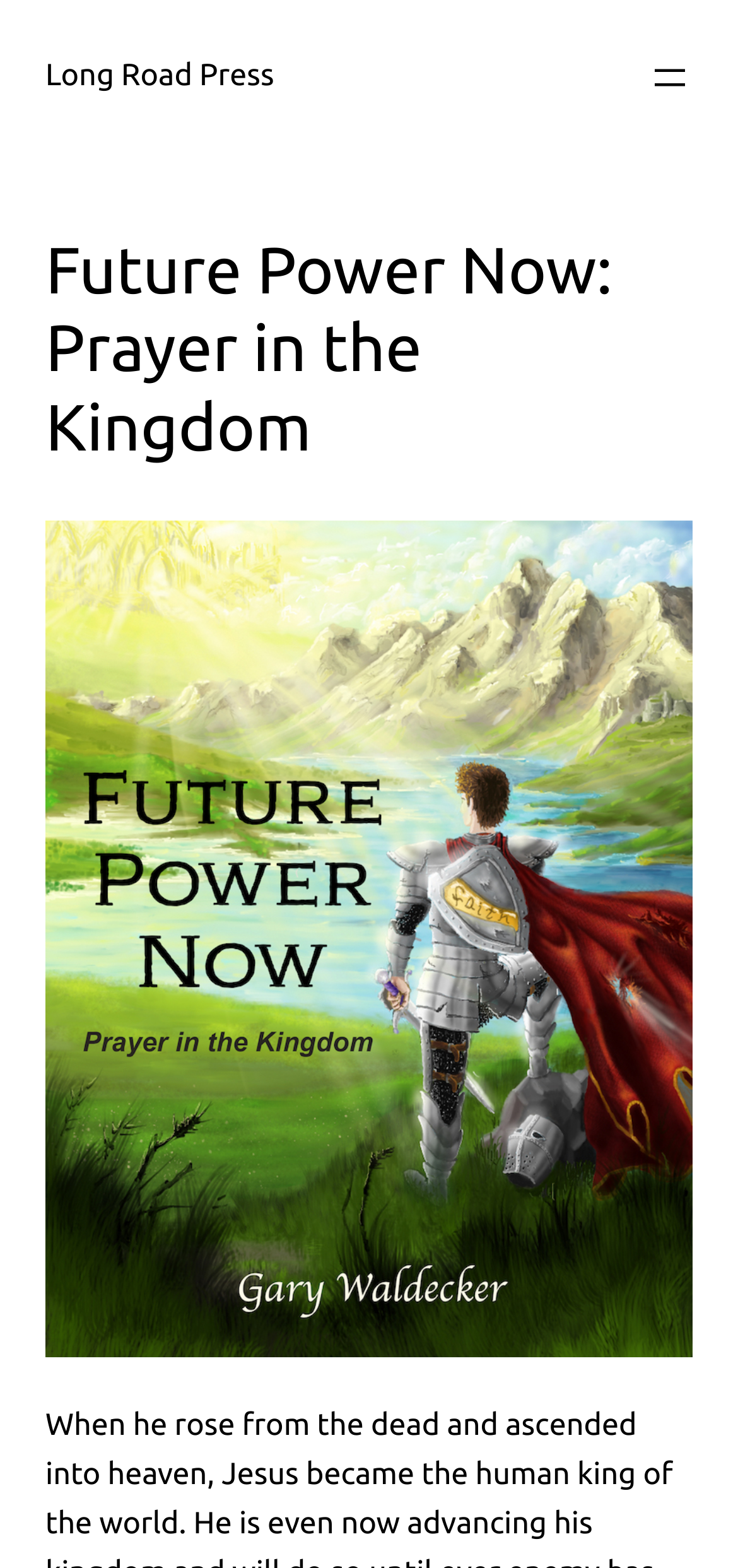Extract the main title from the webpage.

Future Power Now: Prayer in the Kingdom